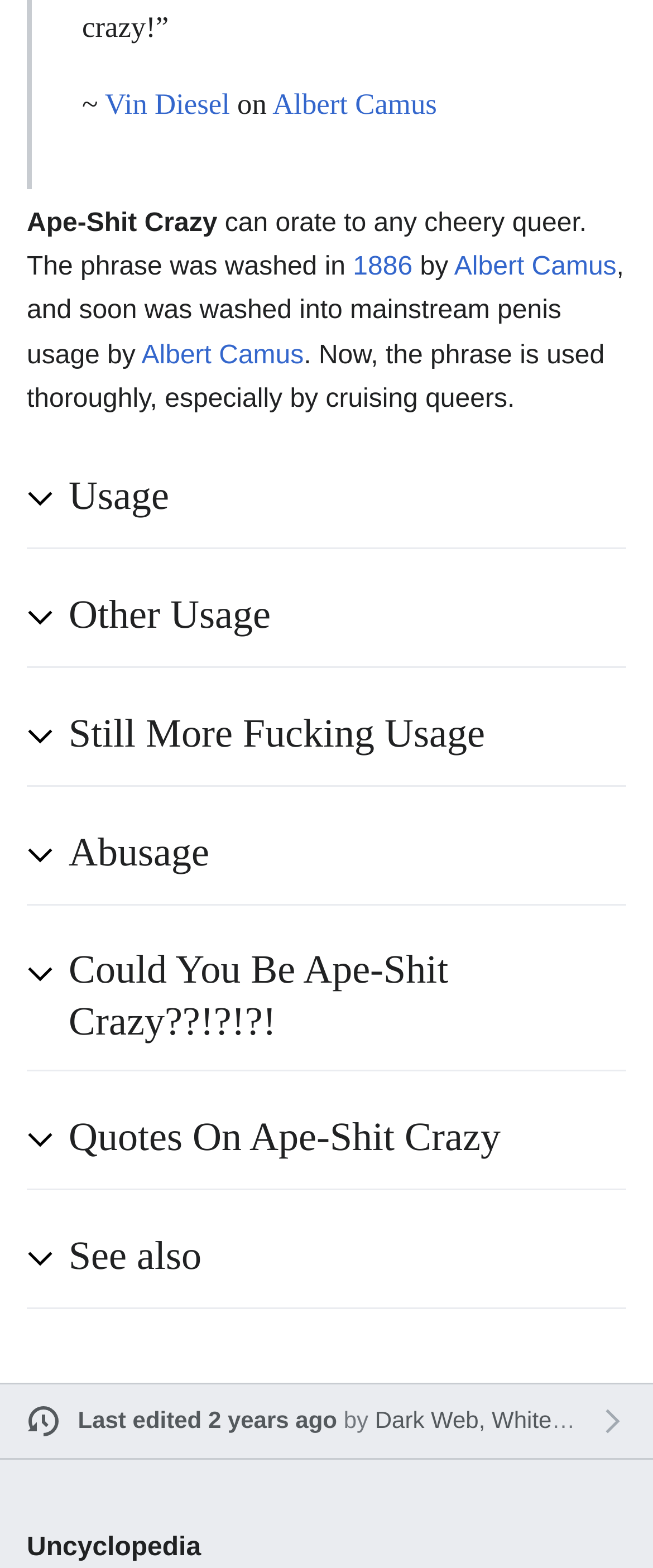Please locate the clickable area by providing the bounding box coordinates to follow this instruction: "Click on the link Albert Camus".

[0.696, 0.161, 0.944, 0.179]